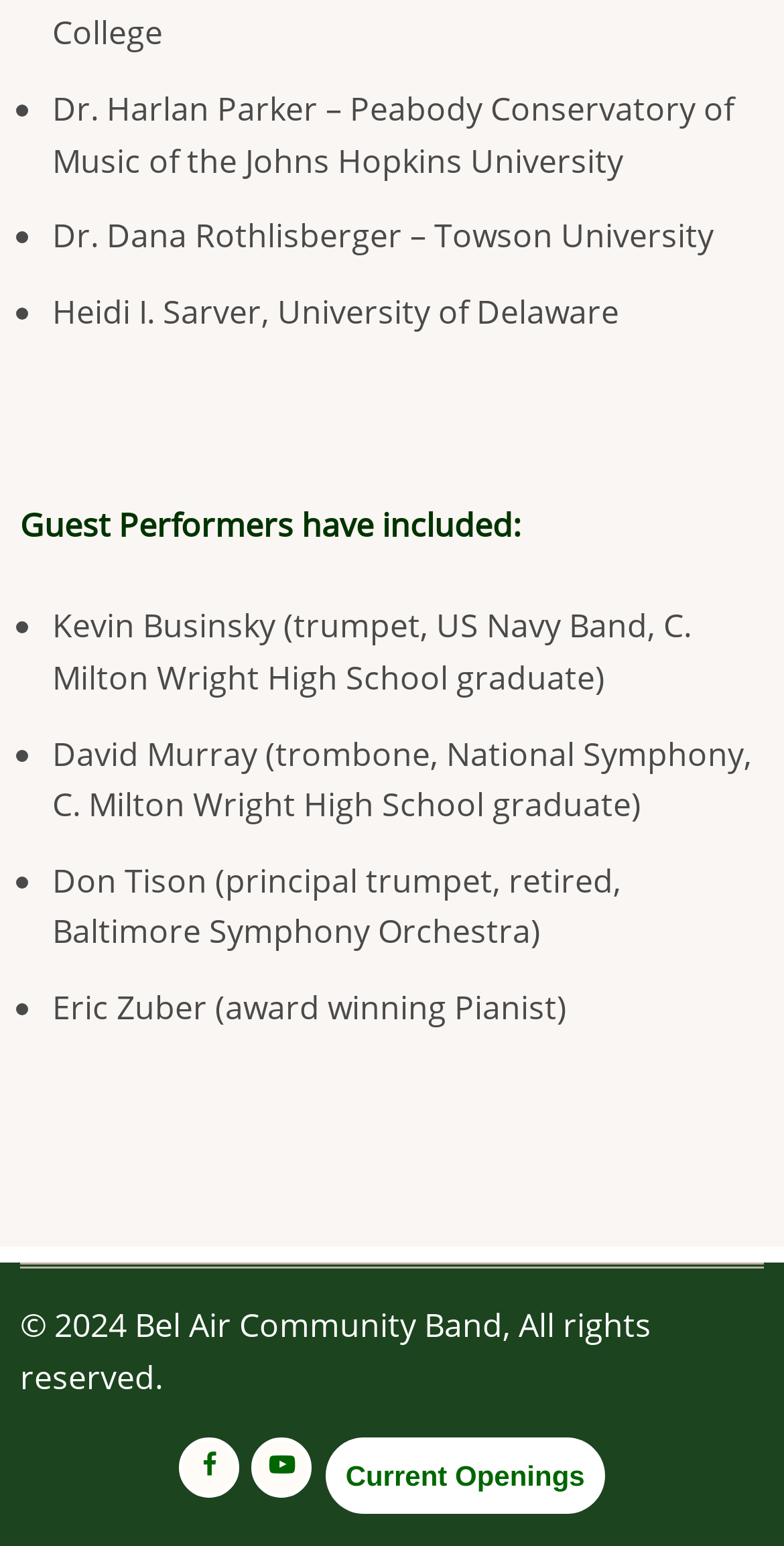Answer the question below with a single word or a brief phrase: 
What is the name of the first person listed?

Dr. Harlan Parker